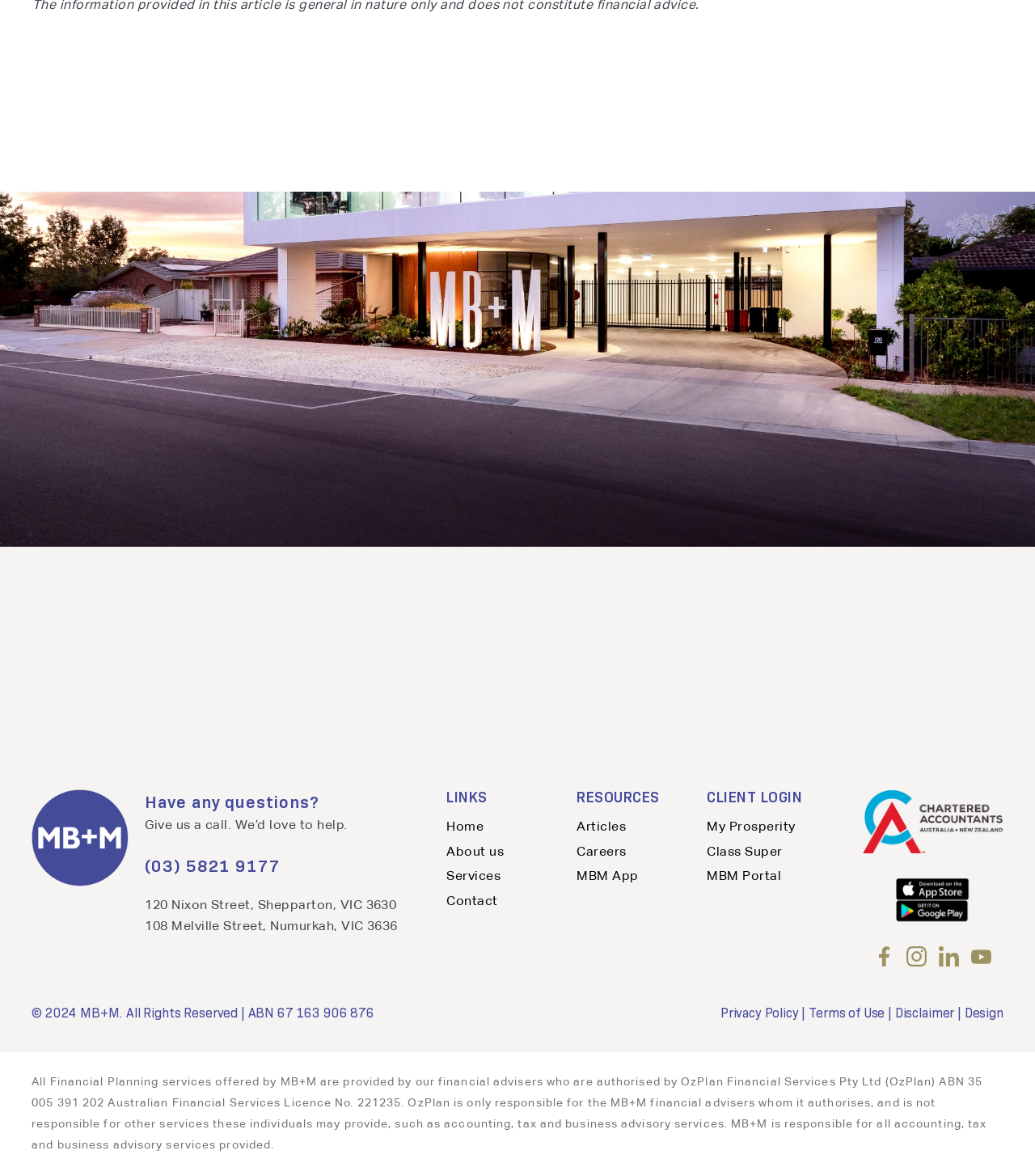Provide a short, one-word or phrase answer to the question below:
What is the company's phone number?

(03) 5821 9177